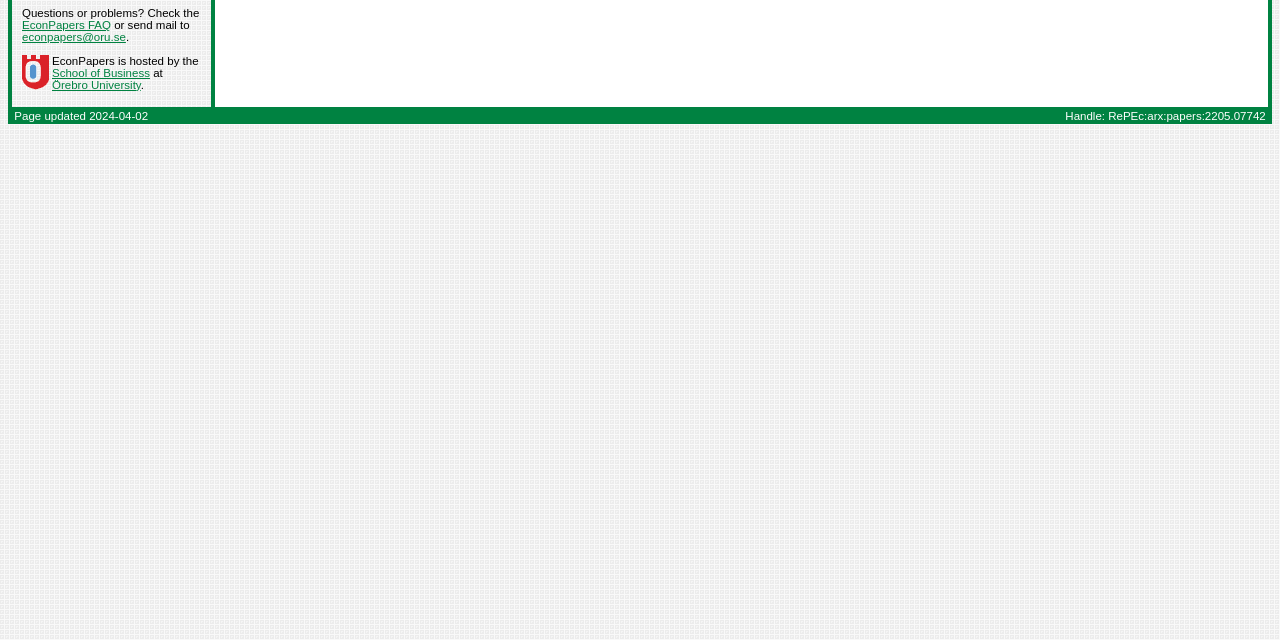Bounding box coordinates are specified in the format (top-left x, top-left y, bottom-right x, bottom-right y). All values are floating point numbers bounded between 0 and 1. Please provide the bounding box coordinate of the region this sentence describes: EconPapers FAQ

[0.017, 0.03, 0.087, 0.049]